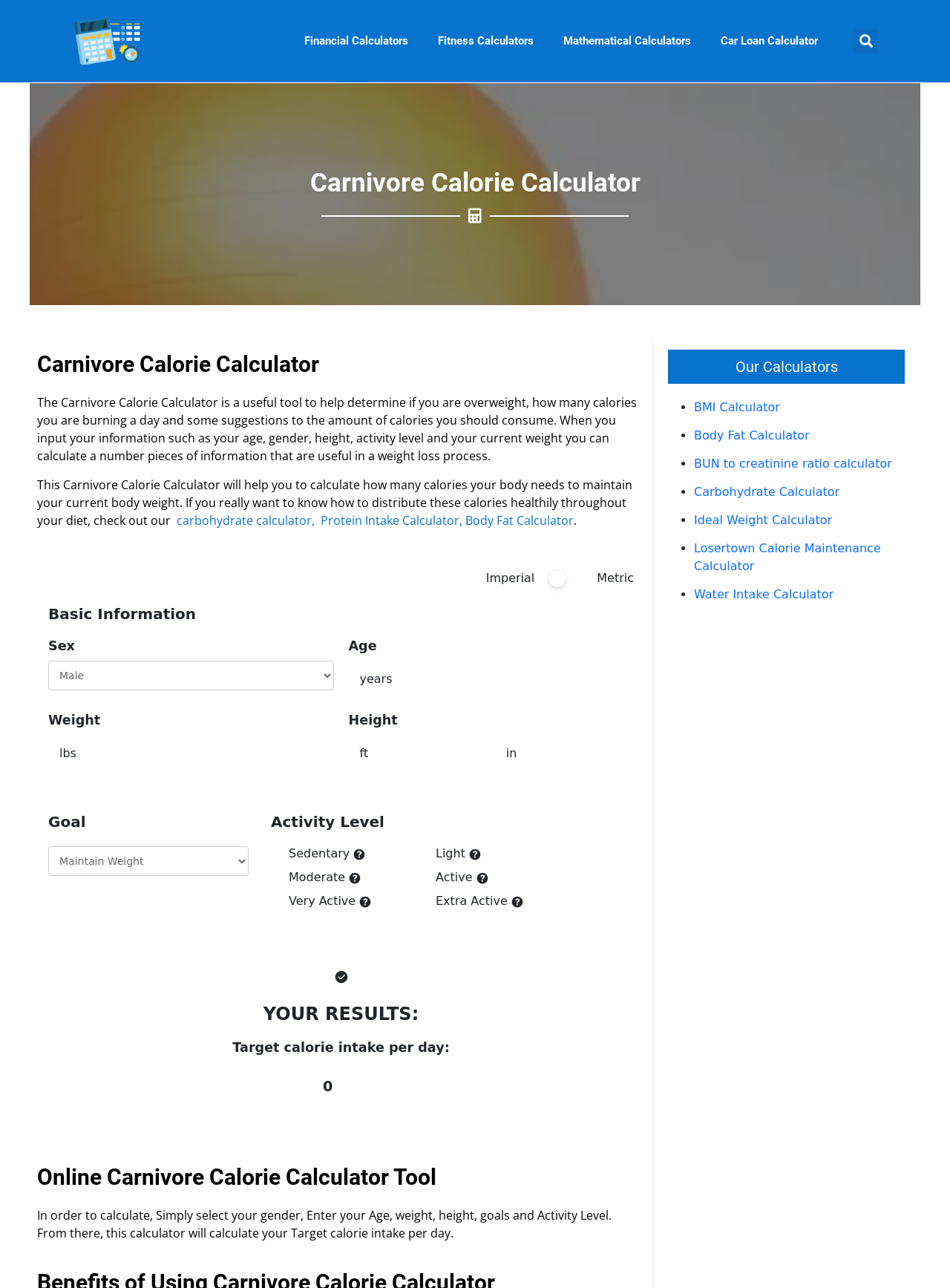Please identify the bounding box coordinates of the element that needs to be clicked to execute the following command: "Choose your 'Goal'". Provide the bounding box using four float numbers between 0 and 1, formatted as [left, top, right, bottom].

[0.051, 0.657, 0.262, 0.68]